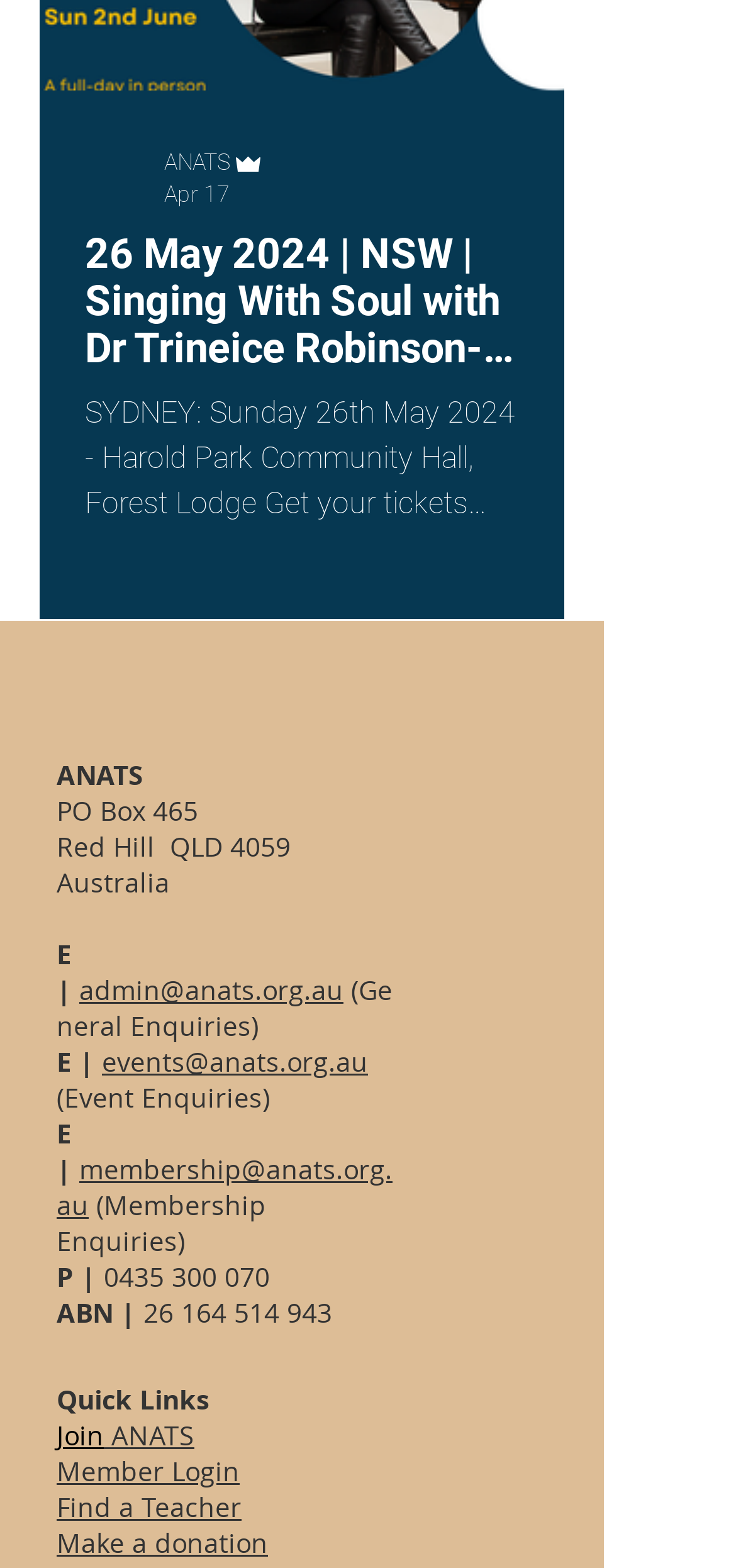Locate the bounding box coordinates of the UI element described by: "Find a Teacher". Provide the coordinates as four float numbers between 0 and 1, formatted as [left, top, right, bottom].

[0.077, 0.95, 0.328, 0.973]